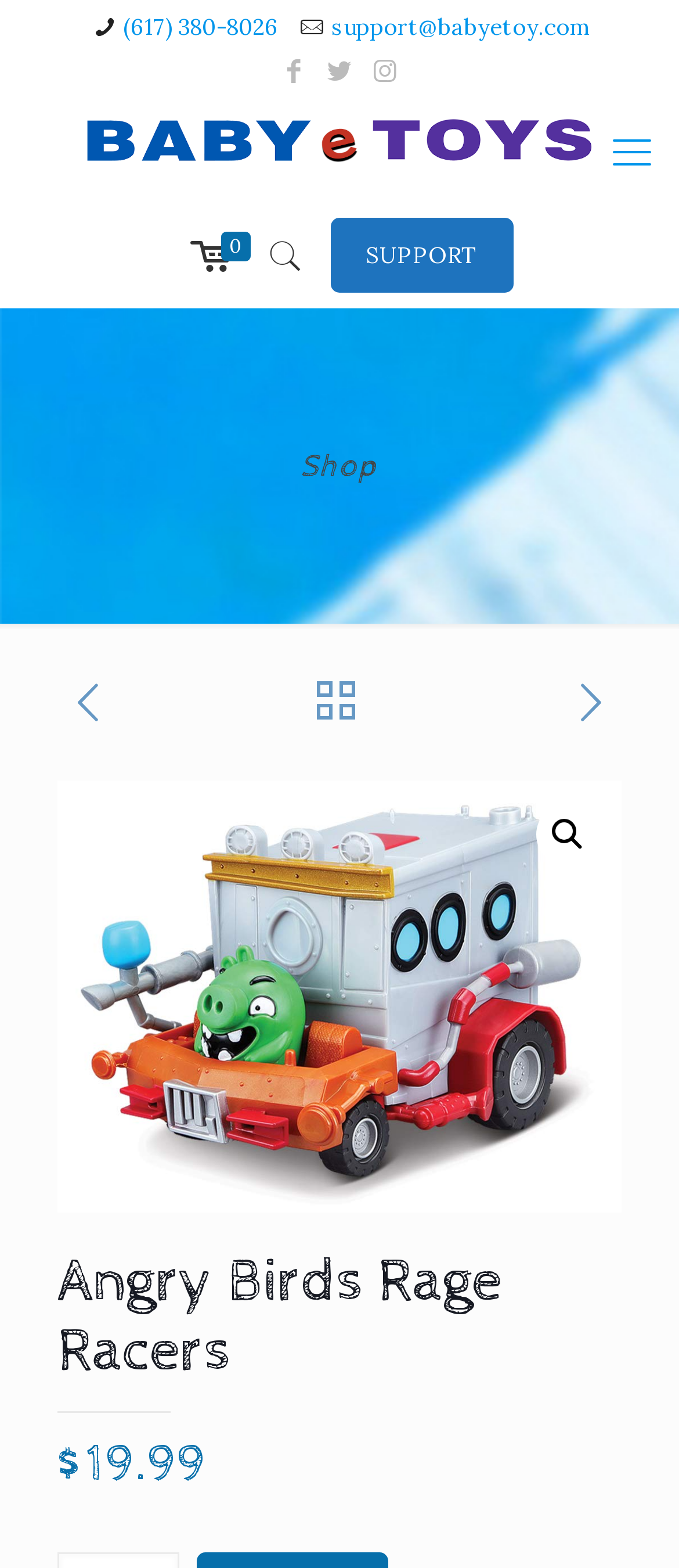Given the description "title="Baby e Toys"", determine the bounding box of the corresponding UI element.

[0.128, 0.074, 0.872, 0.119]